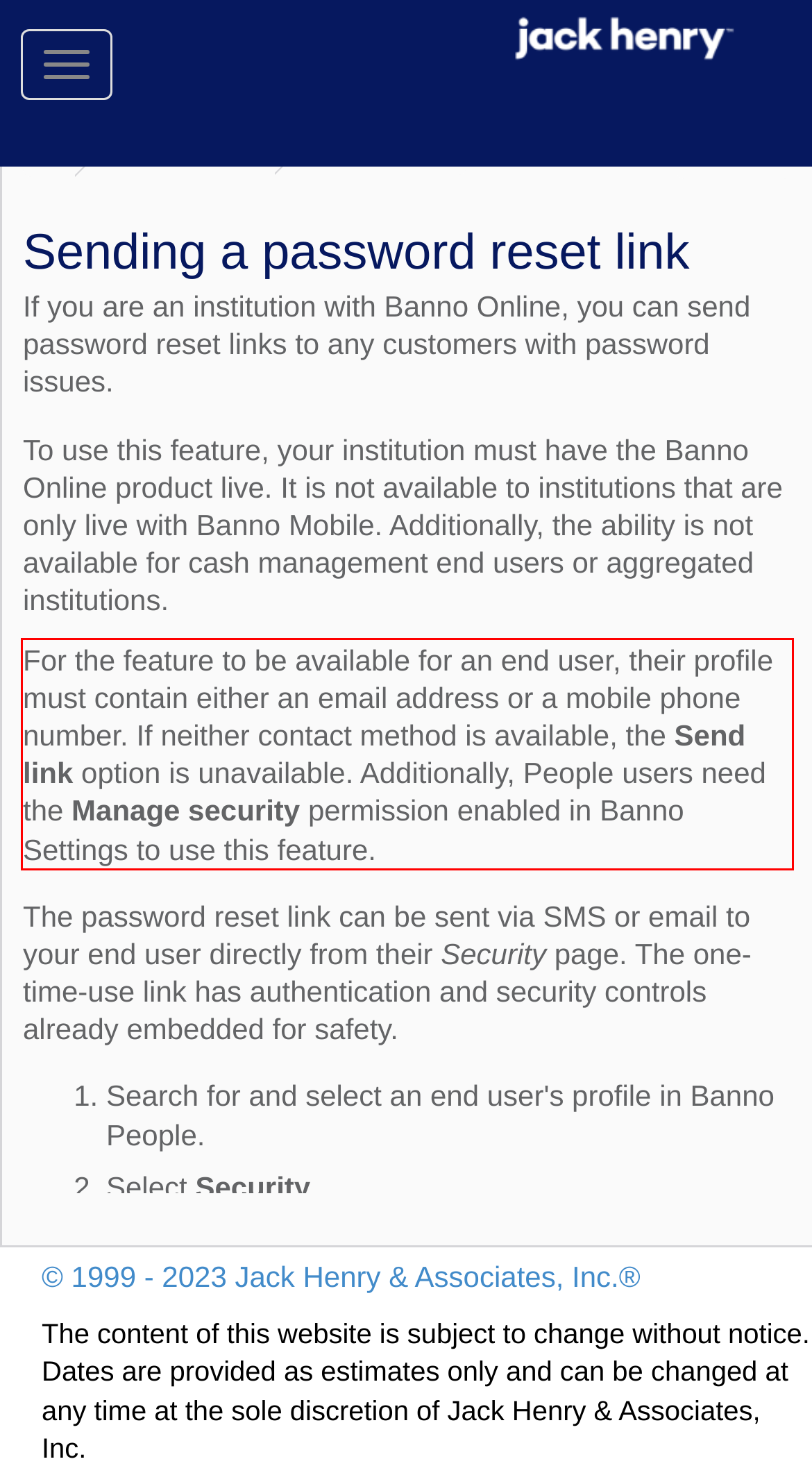You are presented with a screenshot containing a red rectangle. Extract the text found inside this red bounding box.

For the feature to be available for an end user, their profile must contain either an email address or a mobile phone number. If neither contact method is available, the Send link option is unavailable. Additionally, People users need the Manage security permission enabled in Banno Settings to use this feature.